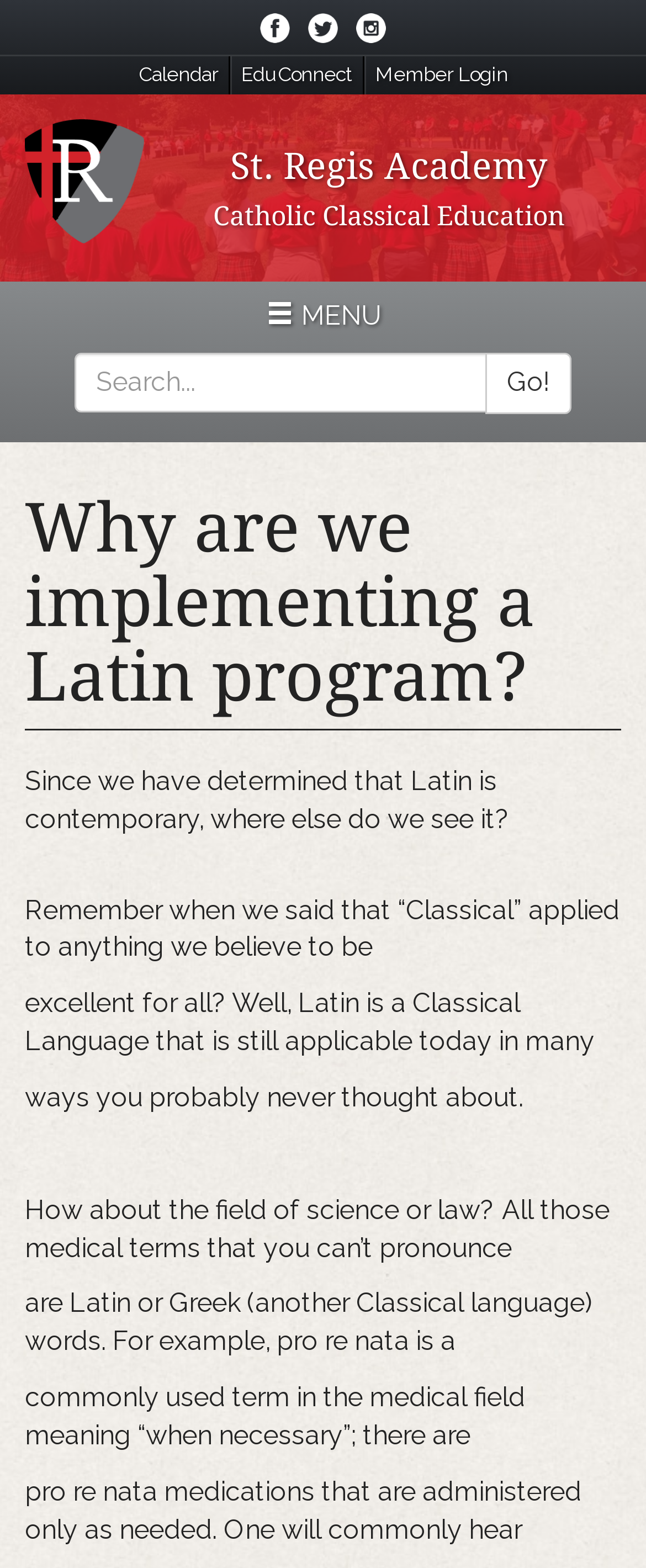What is the purpose of learning Latin?
Answer the question in a detailed and comprehensive manner.

The webpage explains that many English words contain Latin and Greek roots, and that knowledge of Latin can help in understanding these roots. This suggests that one of the purposes of learning Latin is to gain a better understanding of the English language.